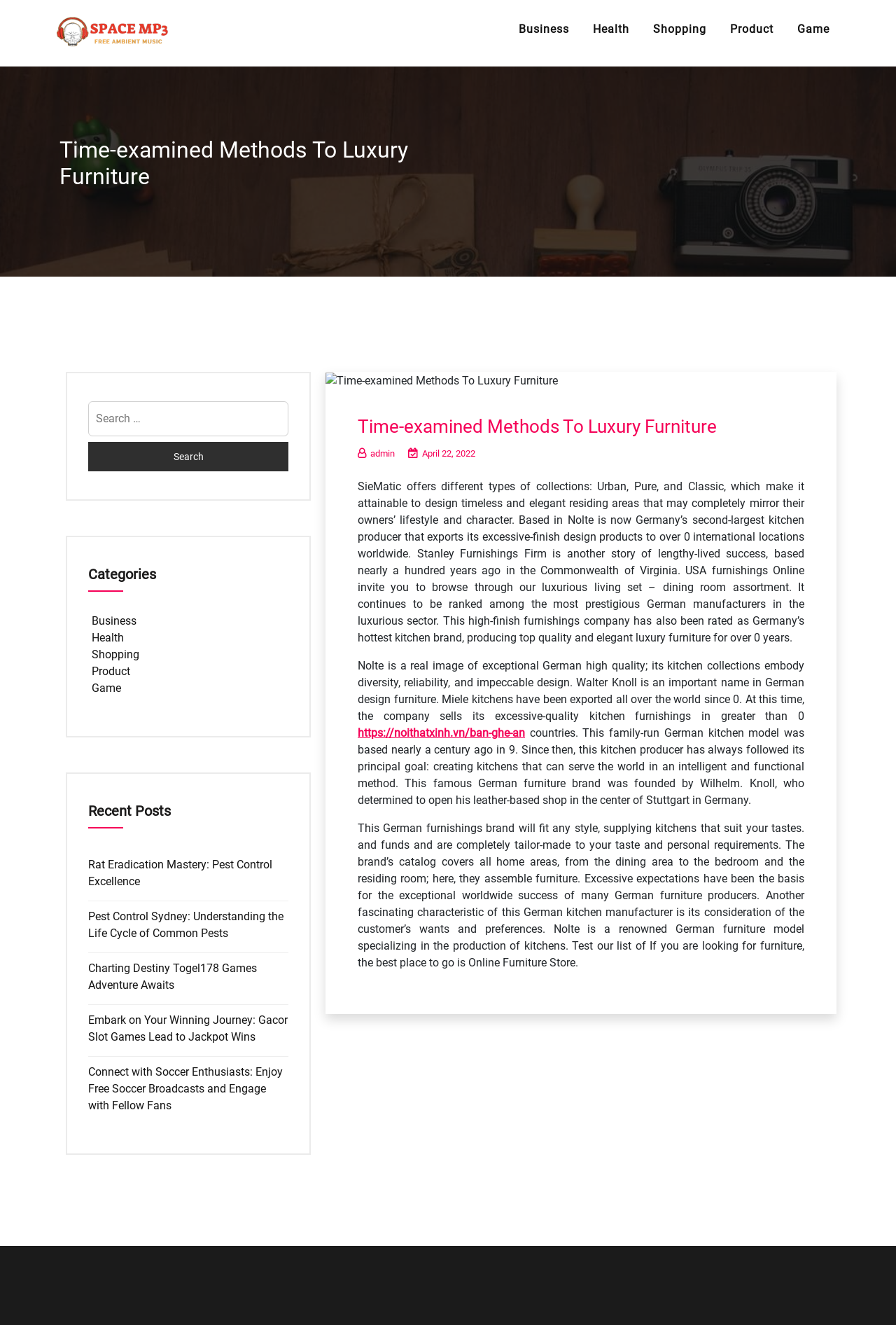Identify the bounding box coordinates of the element that should be clicked to fulfill this task: "Read about Time-examined Methods To Luxury Furniture". The coordinates should be provided as four float numbers between 0 and 1, i.e., [left, top, right, bottom].

[0.399, 0.314, 0.8, 0.33]